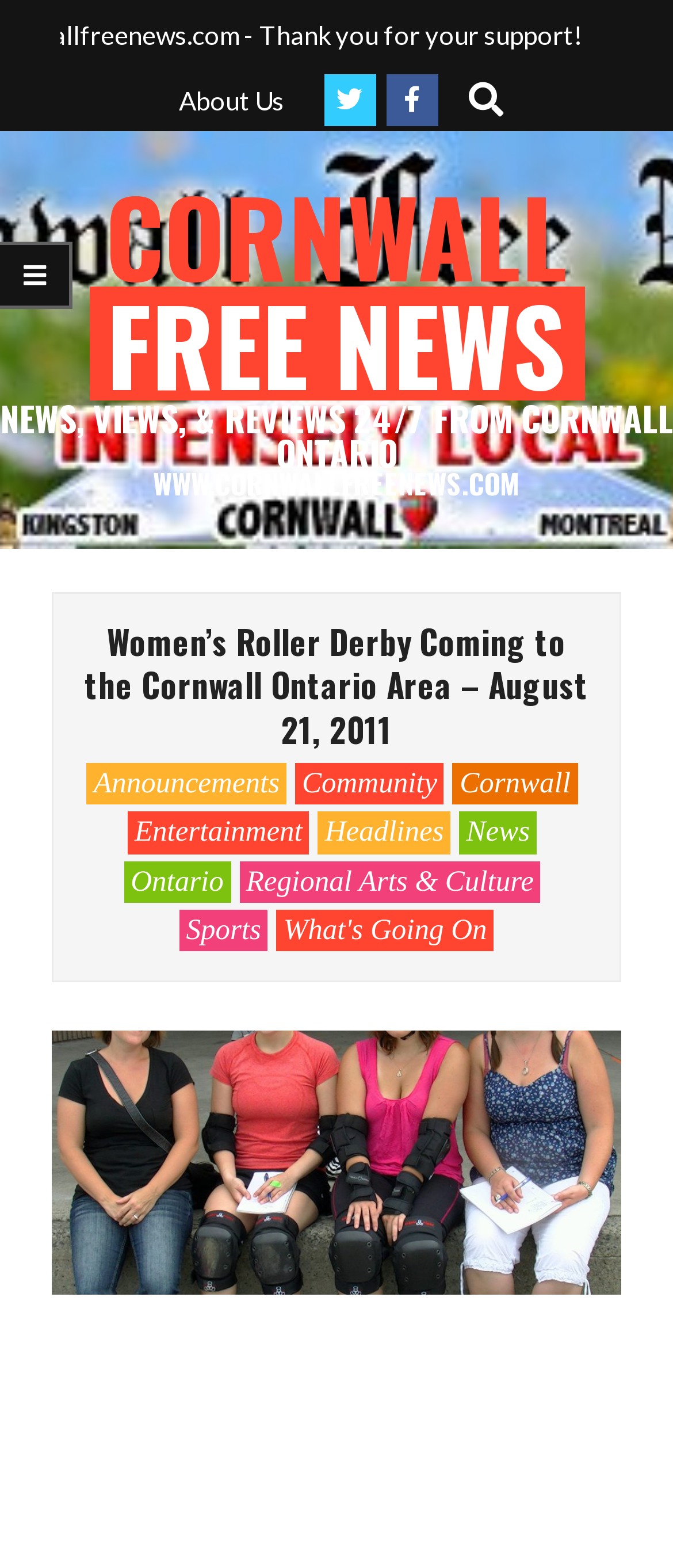Based on the image, please elaborate on the answer to the following question:
Is there a search function on the webpage?

I found a textbox with a label 'Type Search Term …' and a 'Search' button next to it, which indicates that there is a search function on the webpage.